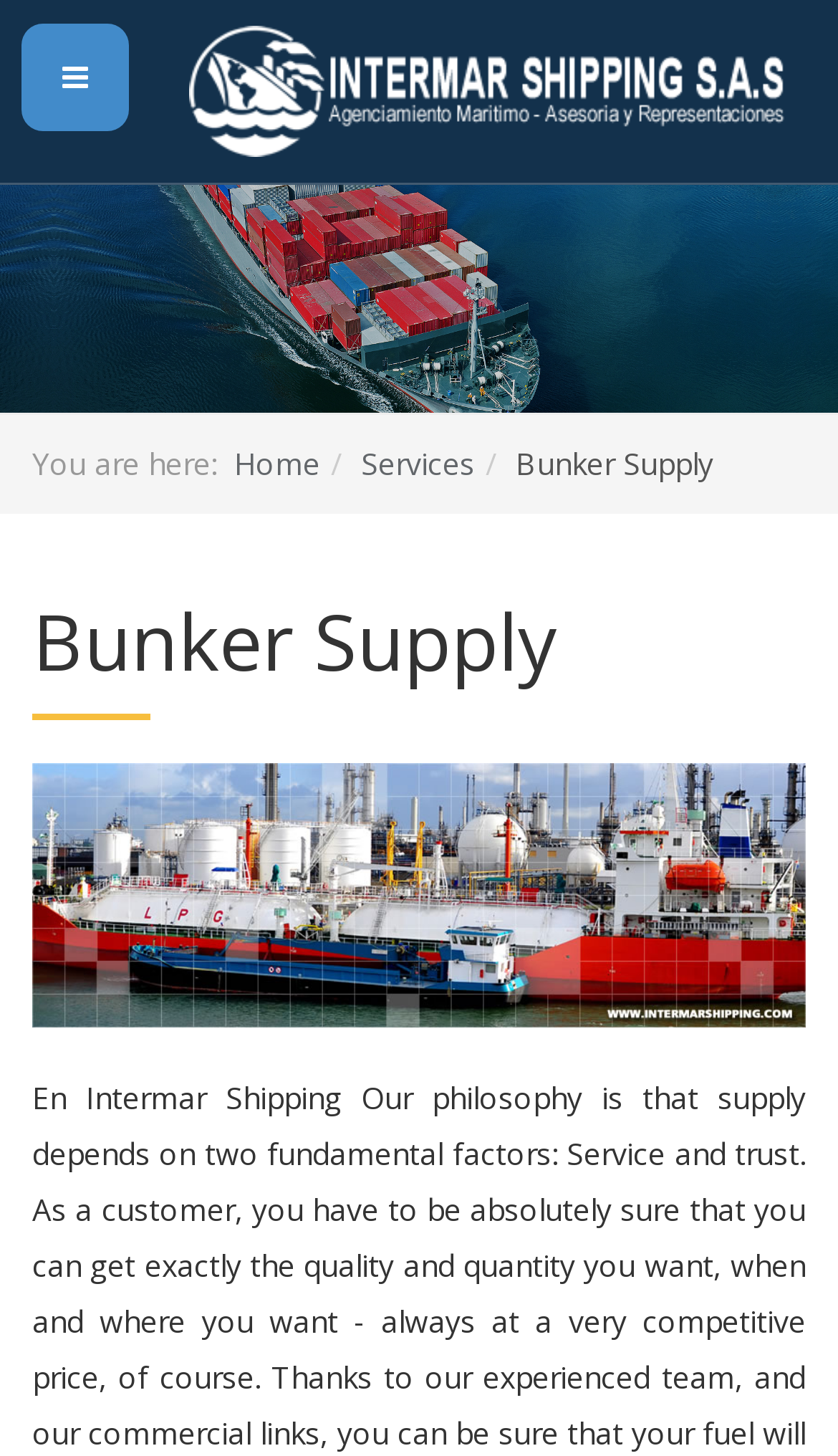What is the company name?
Please provide a comprehensive answer to the question based on the webpage screenshot.

The company name can be found in the link element with the text 'INTERMARSHIPPING S.A.S.' which is also accompanied by an image with the same text. This suggests that the company name is Intermar Shipping S.A.S.